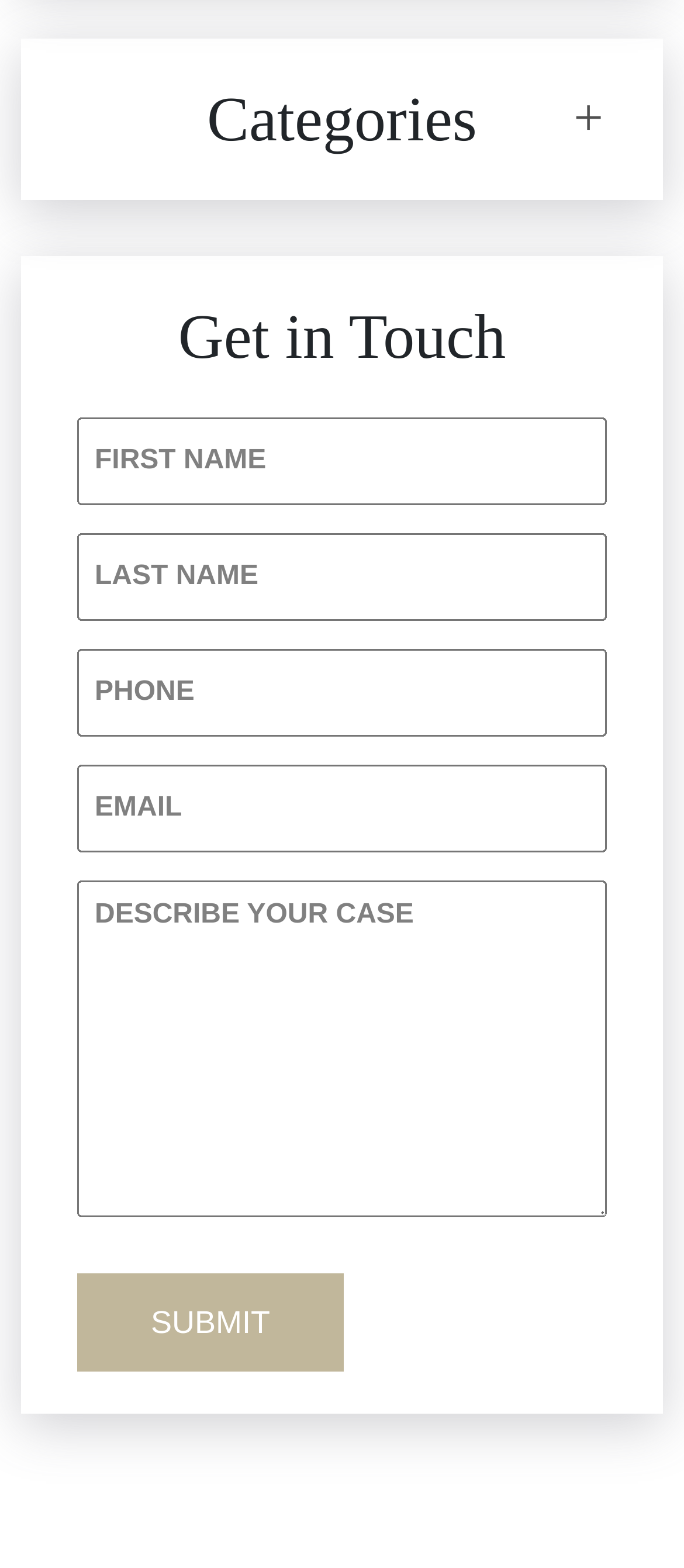Provide a single word or phrase to answer the given question: 
What is the text on the submit button?

SUBMIT